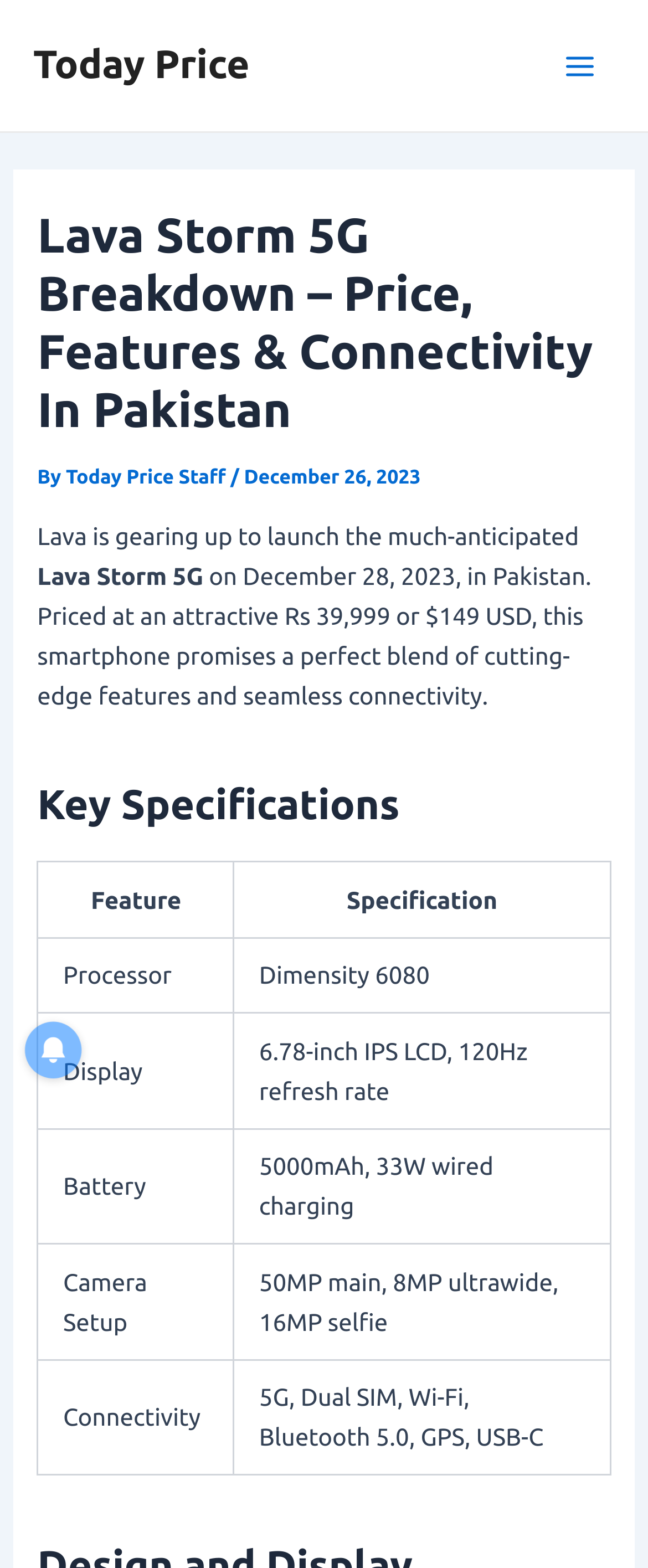Is the Lava Storm 5G a 5G-enabled smartphone?
Please provide a single word or phrase as the answer based on the screenshot.

Yes